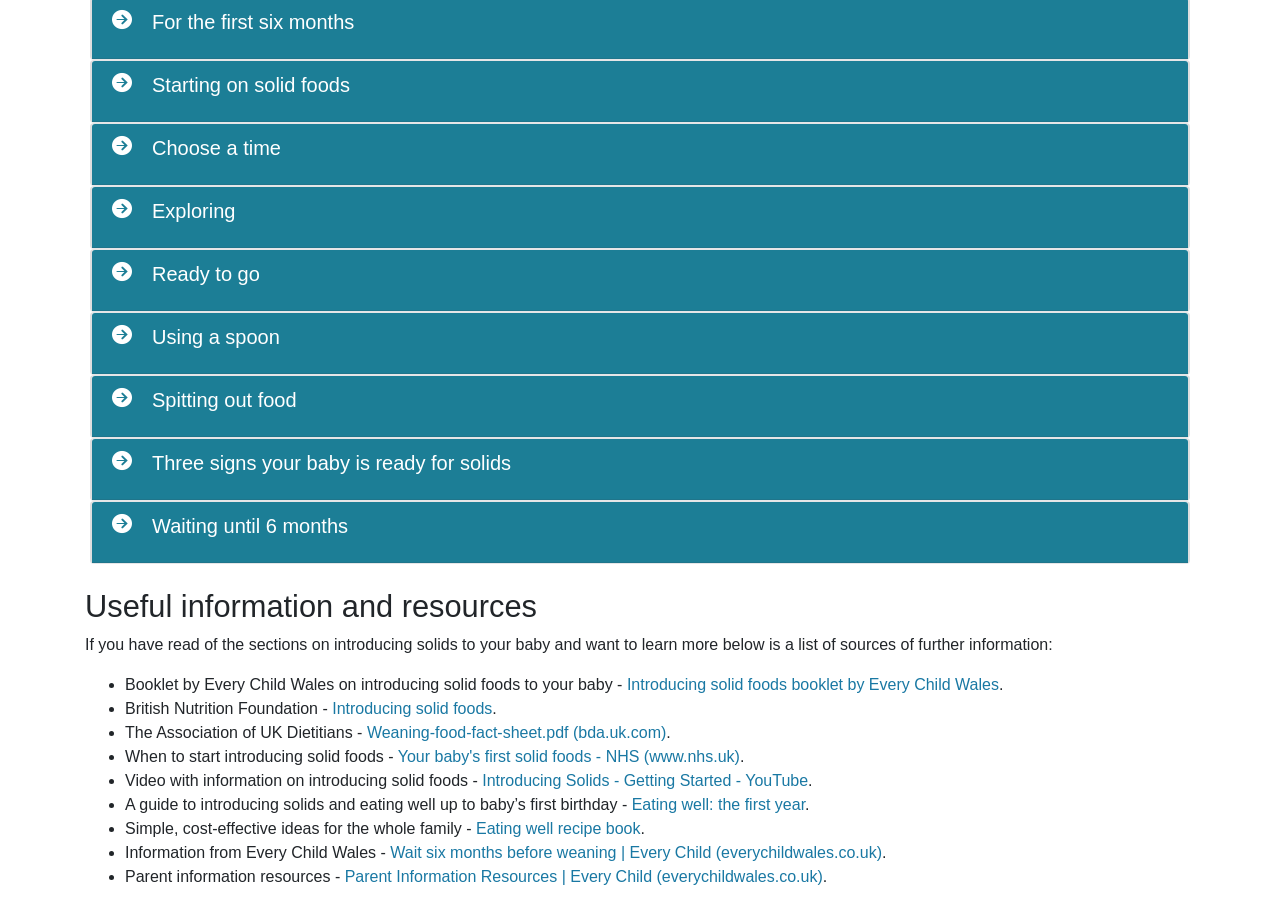What is the name of the organization that provides a booklet on introducing solid foods?
Using the visual information, reply with a single word or short phrase.

Every Child Wales